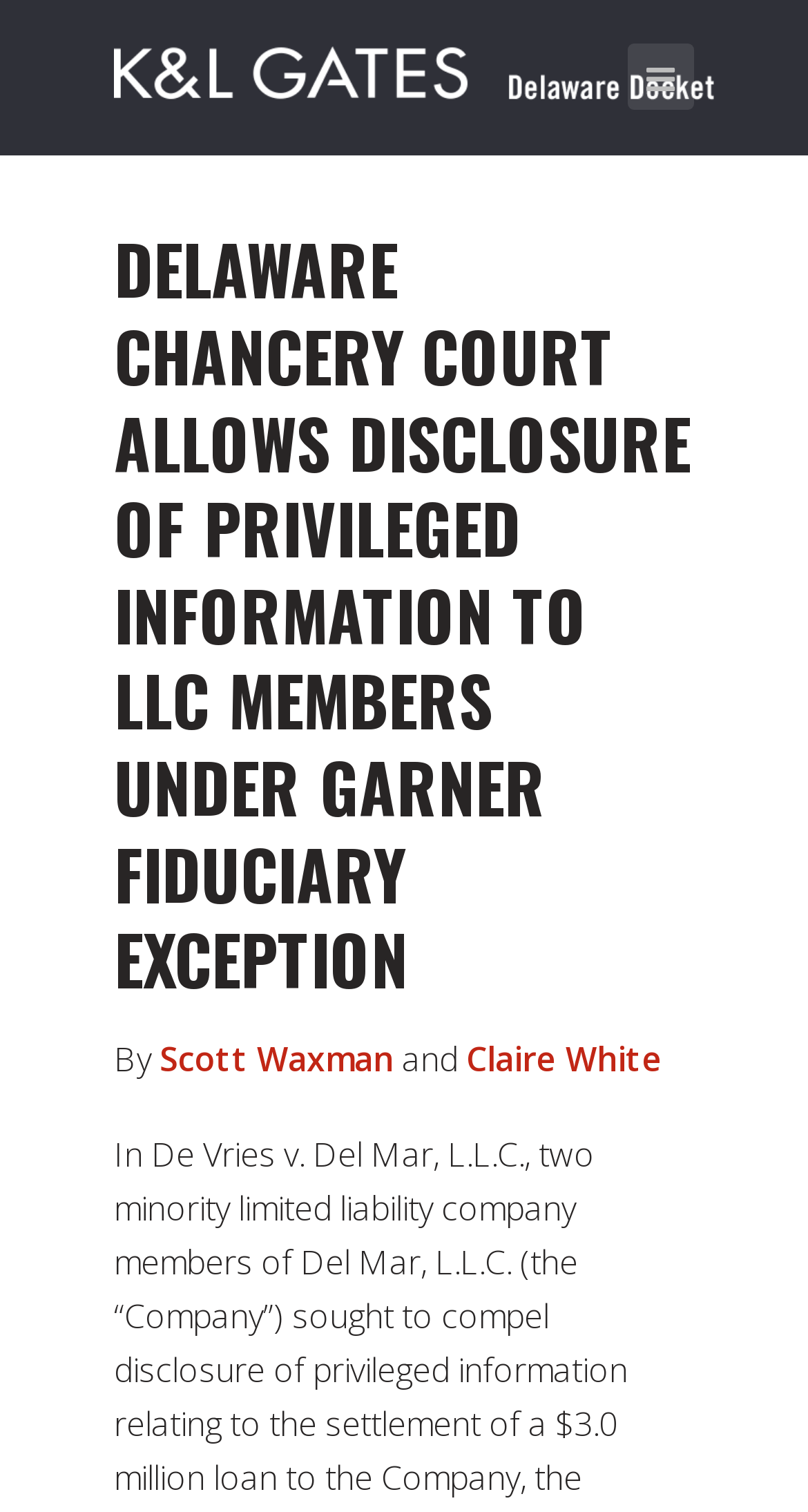What is the headline of the webpage?

DELAWARE CHANCERY COURT ALLOWS DISCLOSURE OF PRIVILEGED INFORMATION TO LLC MEMBERS UNDER GARNER FIDUCIARY EXCEPTION